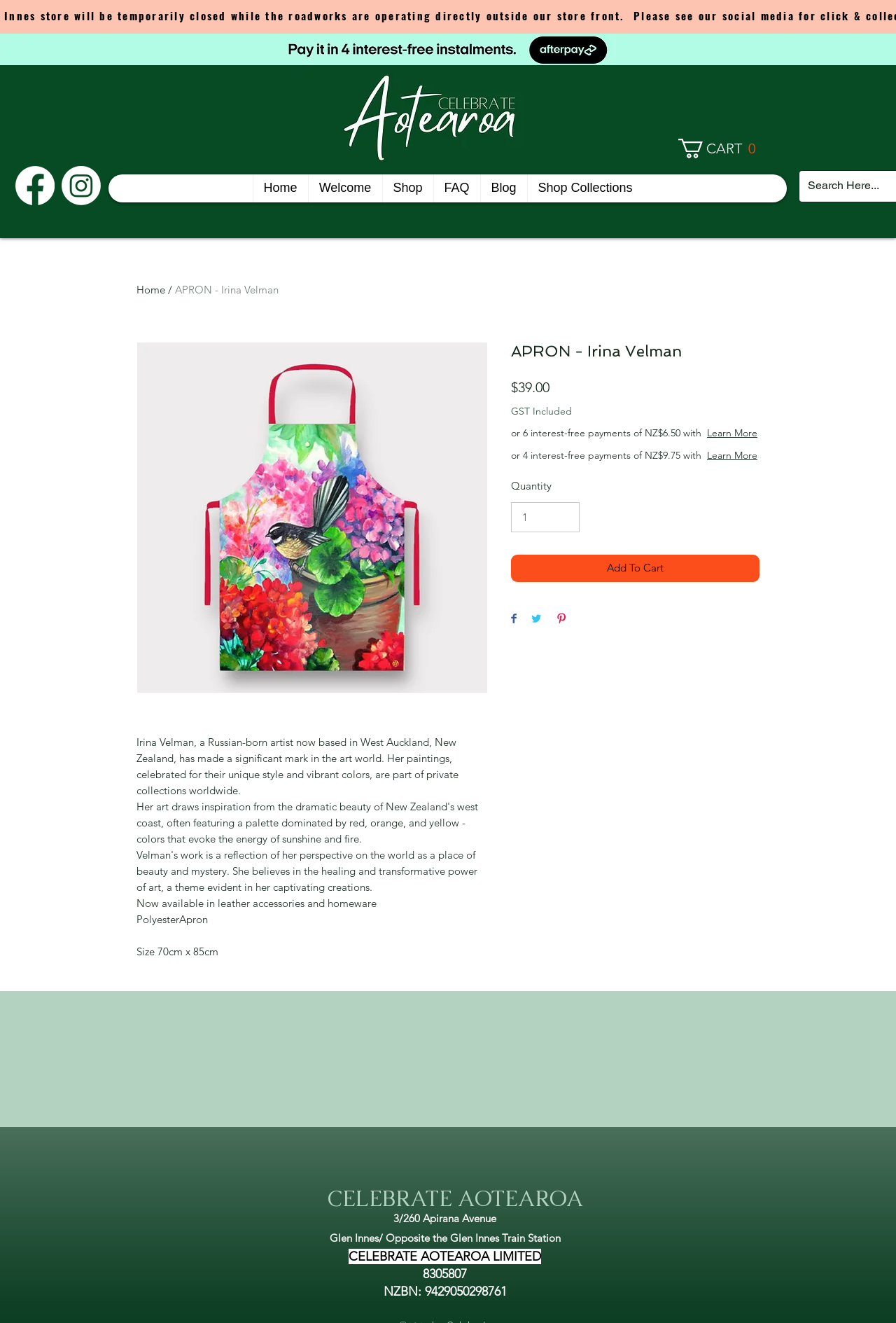Please identify the bounding box coordinates of the clickable area that will fulfill the following instruction: "Click the 'Learn More' button". The coordinates should be in the format of four float numbers between 0 and 1, i.e., [left, top, right, bottom].

[0.641, 0.333, 0.698, 0.343]